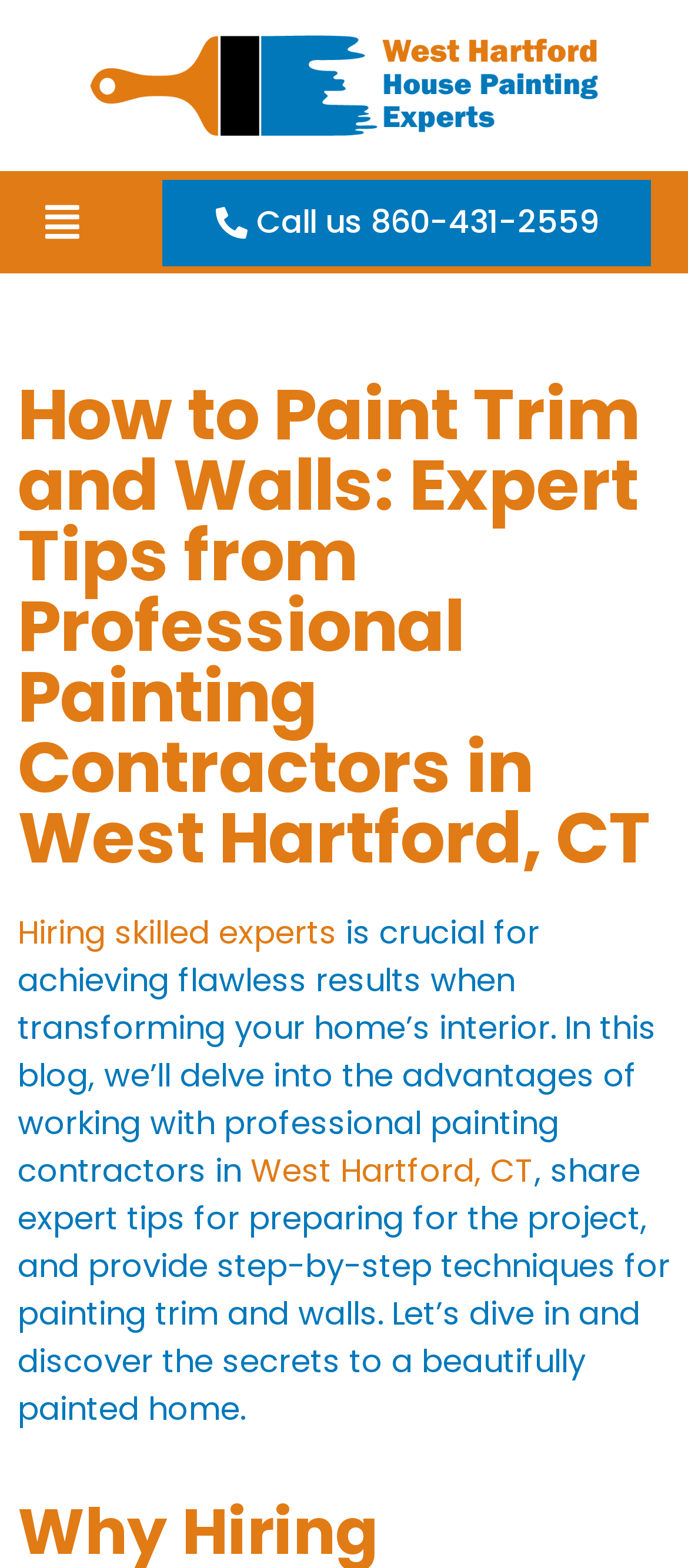Find the bounding box coordinates of the UI element according to this description: "Menu".

[0.046, 0.12, 0.134, 0.163]